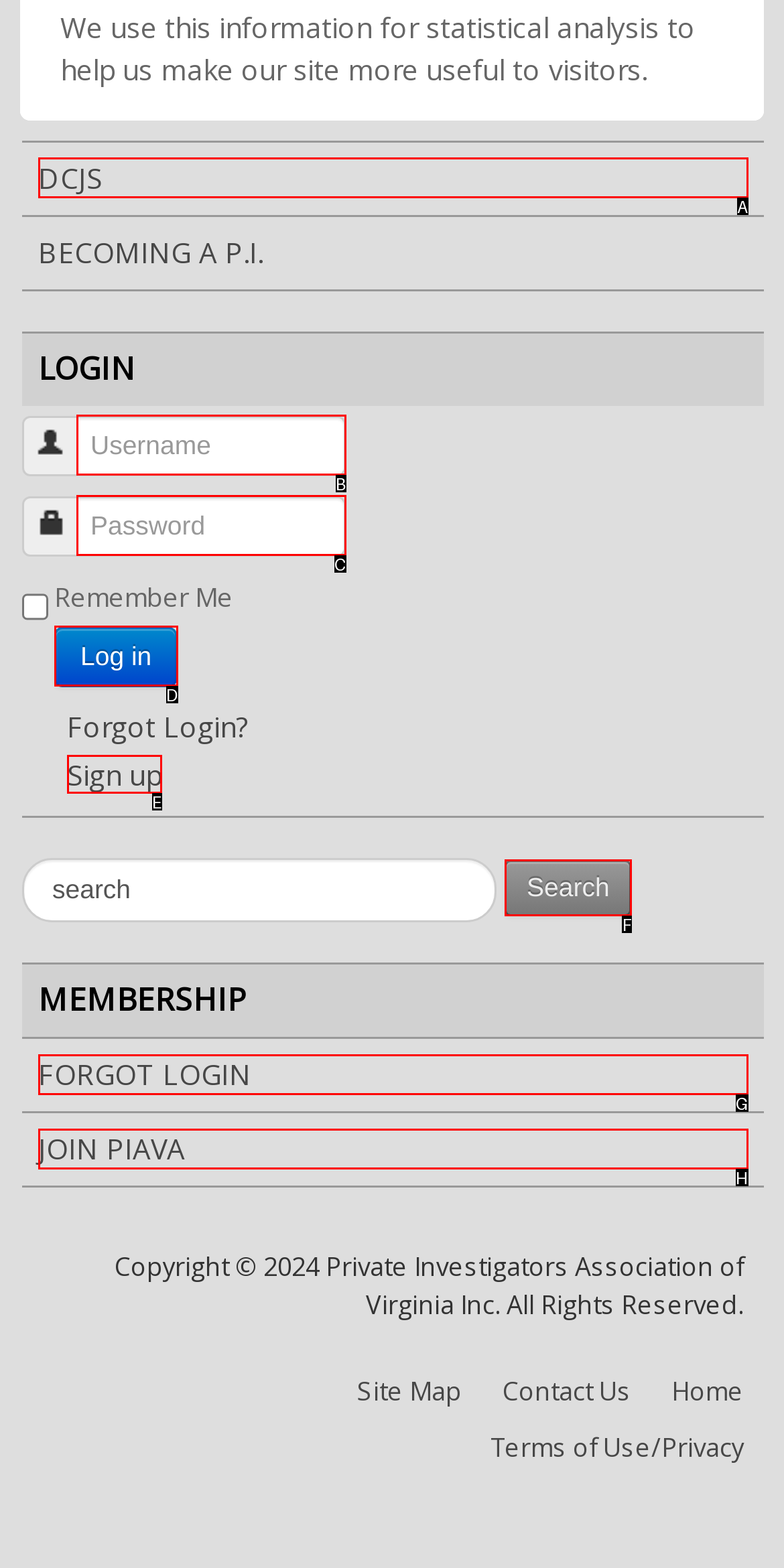Using the provided description: DCJS, select the HTML element that corresponds to it. Indicate your choice with the option's letter.

A